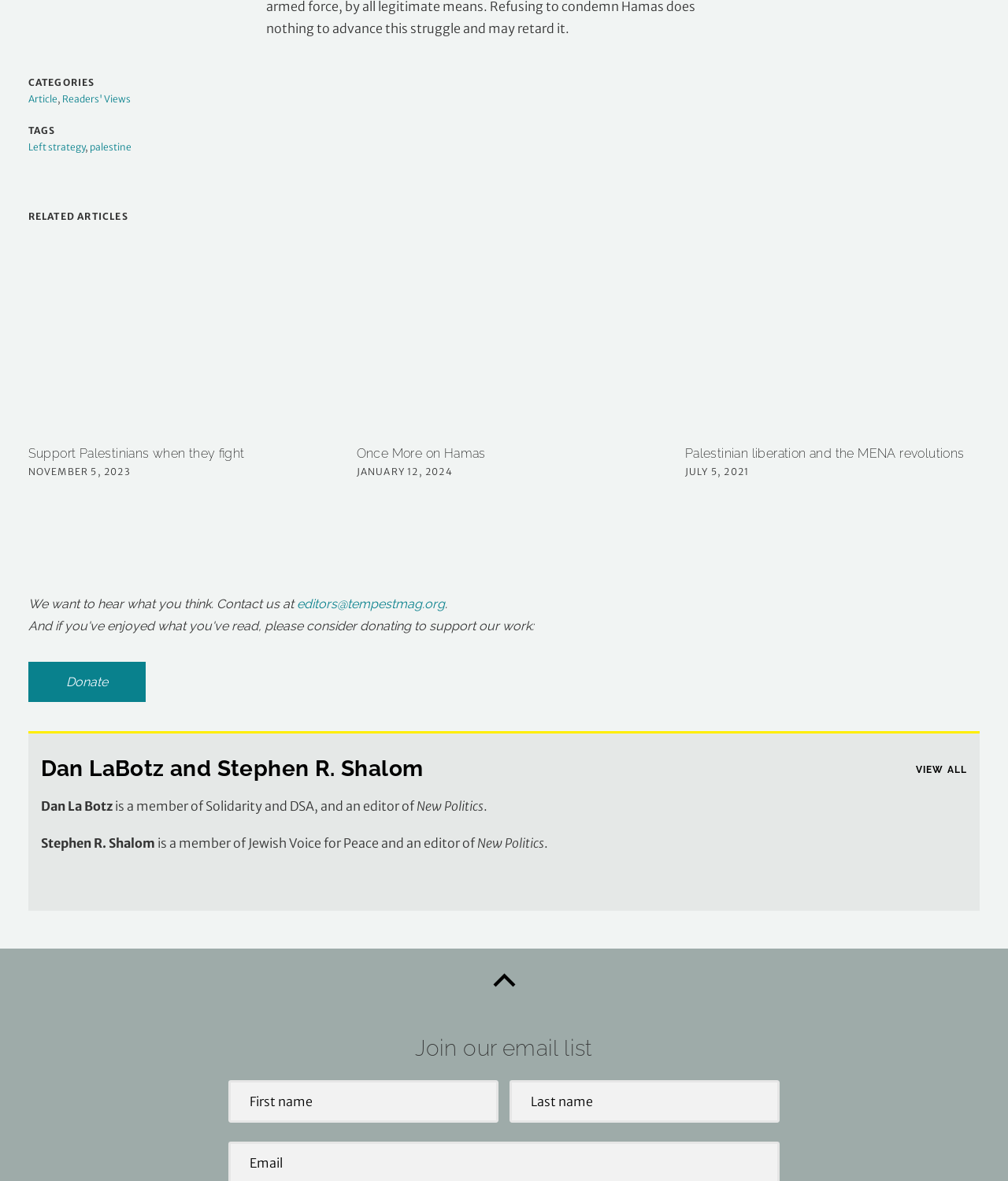What is the category of the article?
Using the information from the image, provide a comprehensive answer to the question.

The category of the article can be found in the top section of the webpage, where it says 'CATEGORIES' followed by a link 'Article' and then 'Left strategy'.